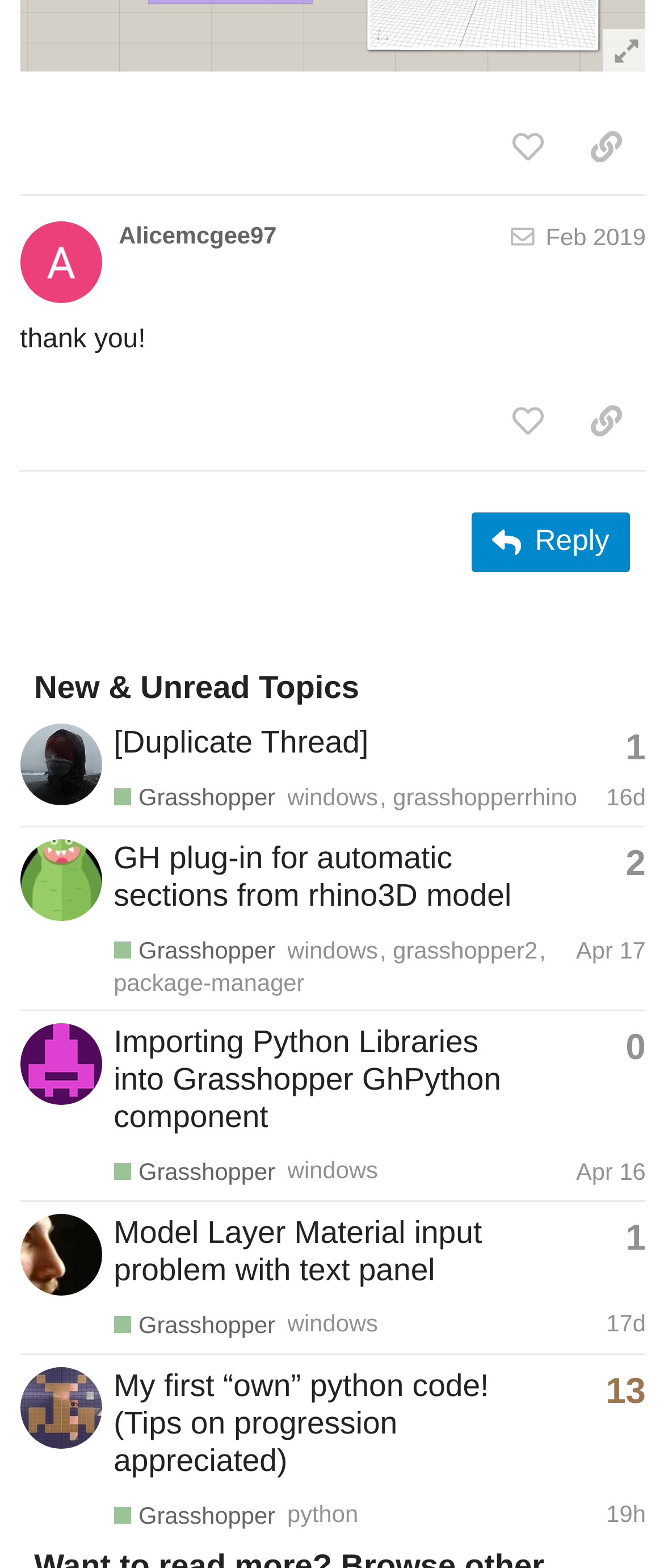Please find the bounding box coordinates of the element that needs to be clicked to perform the following instruction: "reply to this topic". The bounding box coordinates should be four float numbers between 0 and 1, represented as [left, top, right, bottom].

[0.711, 0.326, 0.949, 0.365]